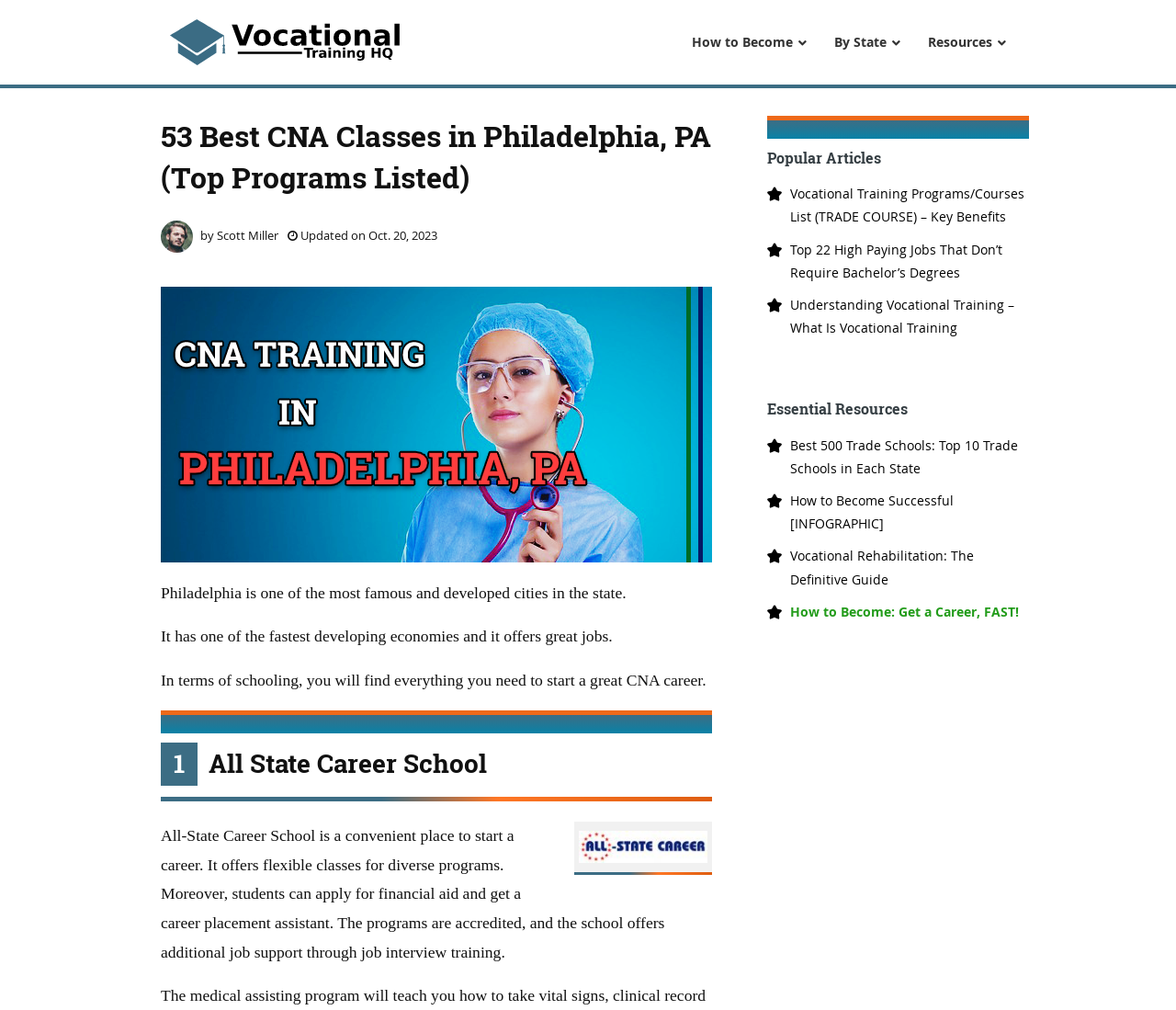Provide a single word or phrase answer to the question: 
What is the topic of the article?

CNA Classes in Philadelphia